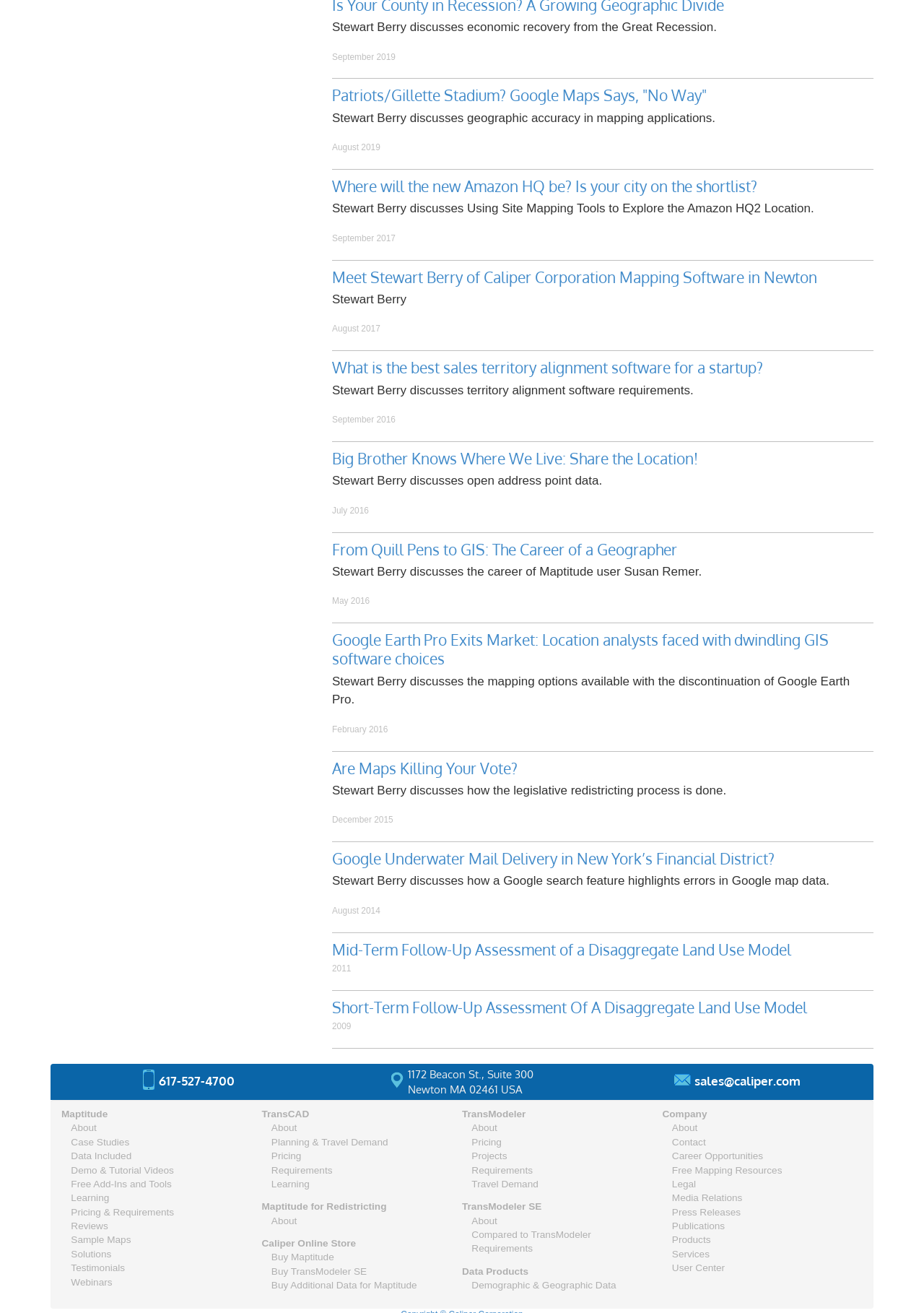Determine the bounding box for the HTML element described here: "Our Work". The coordinates should be given as [left, top, right, bottom] with each number being a float between 0 and 1.

None